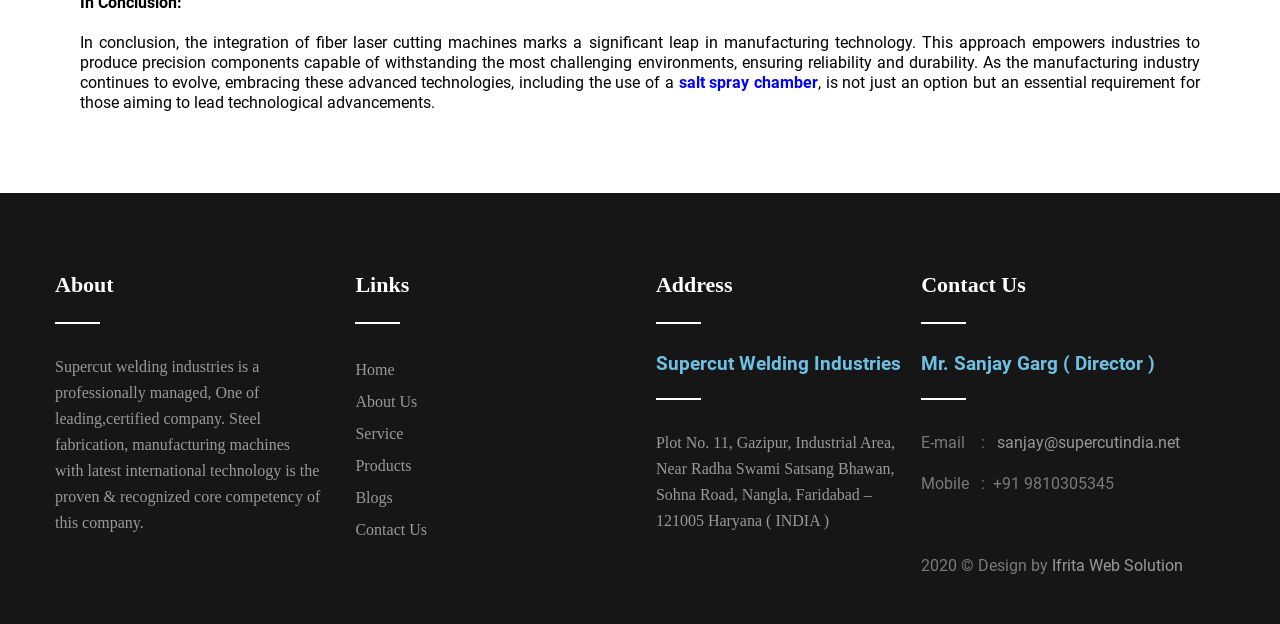Please locate the clickable area by providing the bounding box coordinates to follow this instruction: "Read 'Supercut Welding Industries' address".

[0.512, 0.696, 0.699, 0.848]